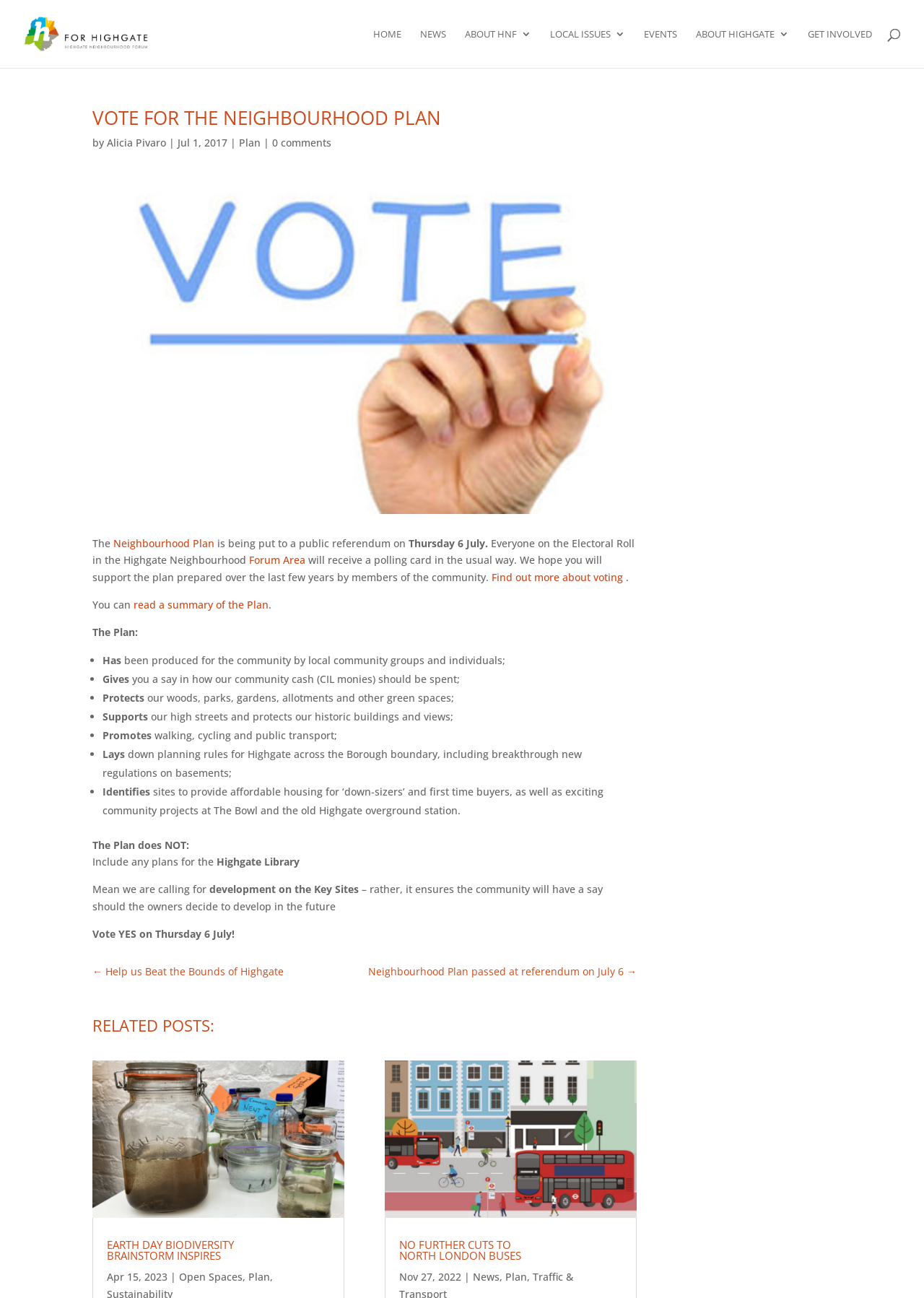What is the name of the plan?
Please give a well-detailed answer to the question.

The name of the plan can be found in the heading 'VOTE FOR THE NEIGHBOURHOOD PLAN' and also in the text 'The Neighbourhood Plan is being put to a public referendum on Thursday 6 July.'